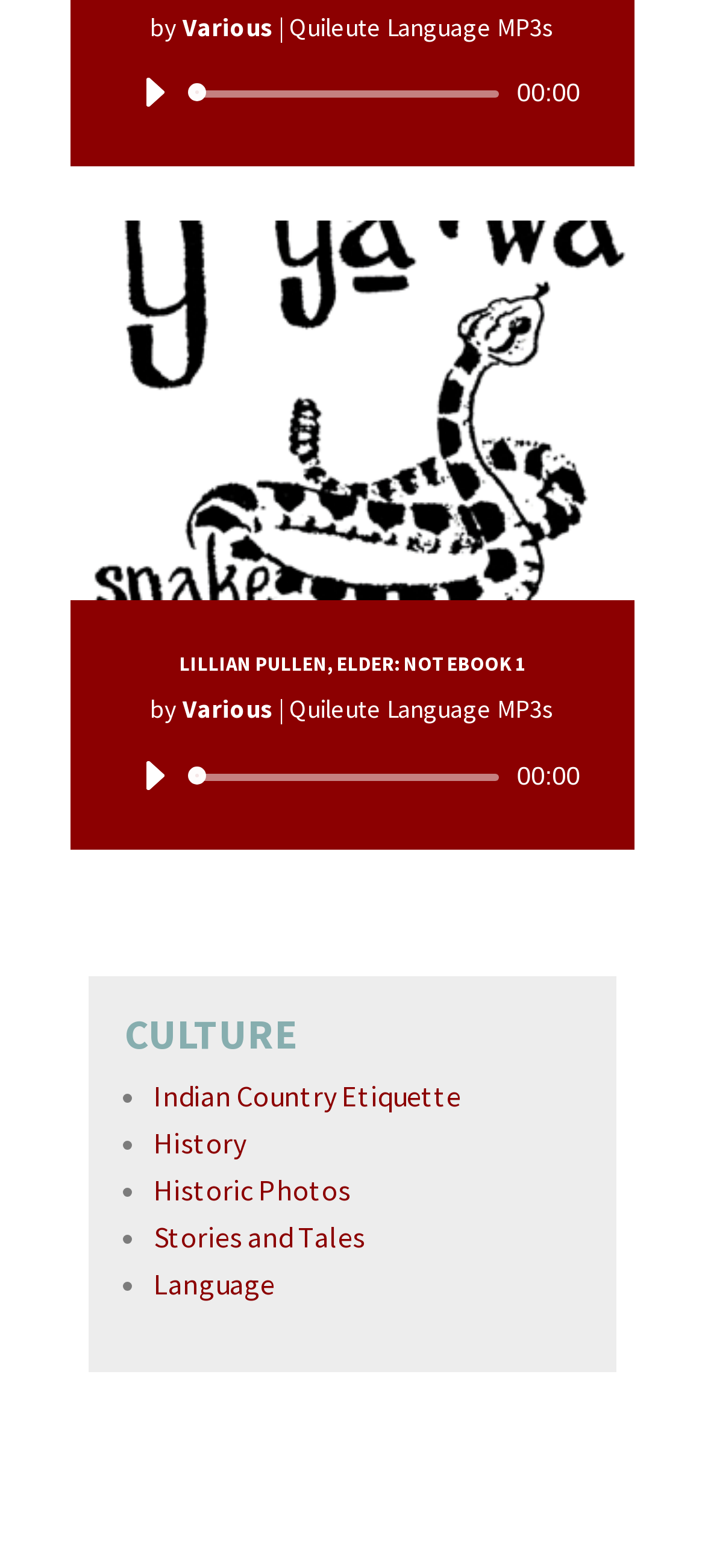What is the value of the time slider?
Use the image to give a comprehensive and detailed response to the question.

The question can be answered by looking at the 'Time Slider' element, which has a value of 00:00, as indicated by the attribute 'valuetext: 00:00'.